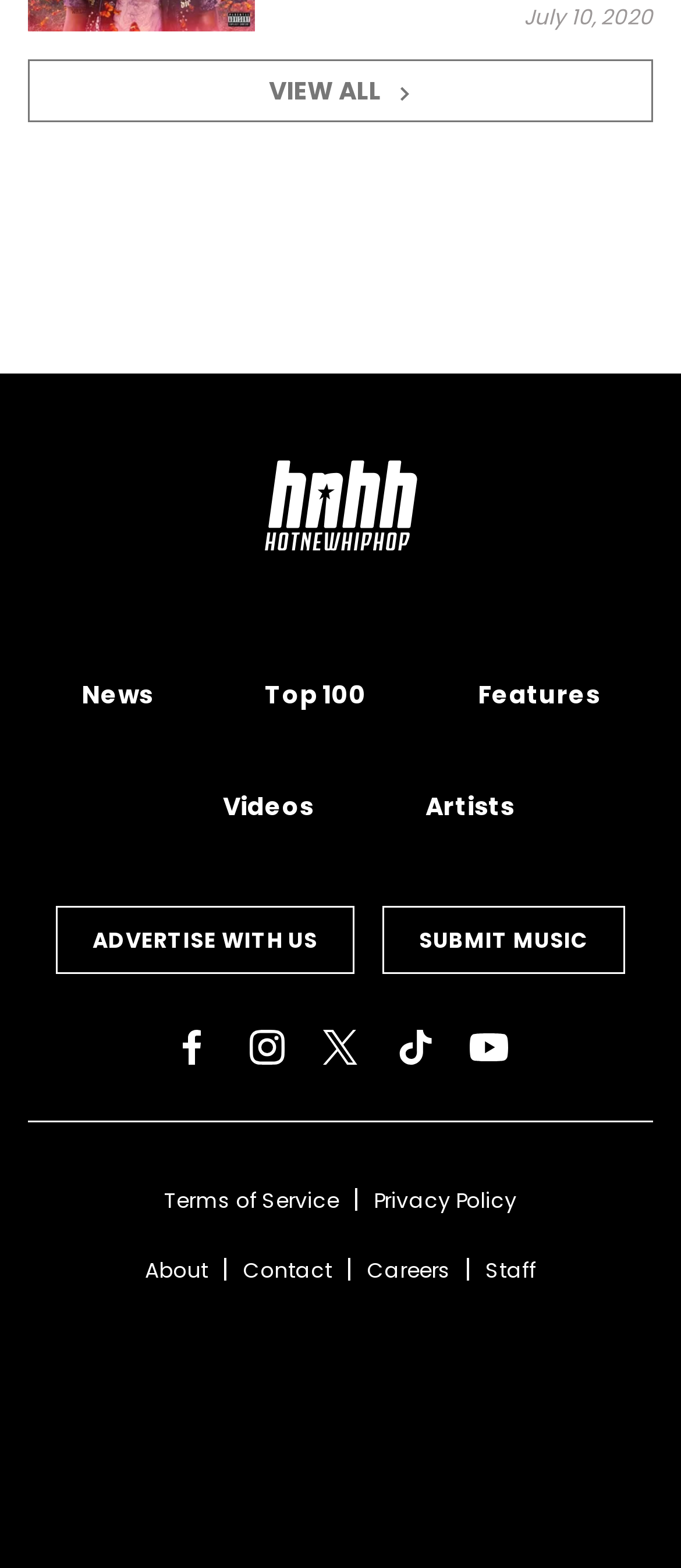What is the last link in the footer section?
Kindly give a detailed and elaborate answer to the question.

The footer section of the webpage contains several links. The last link in the footer section can be found by looking at the links with bounding box coordinates [0.713, 0.801, 0.787, 0.82]. The text on the link is 'Staff', which is the last link in the footer section.